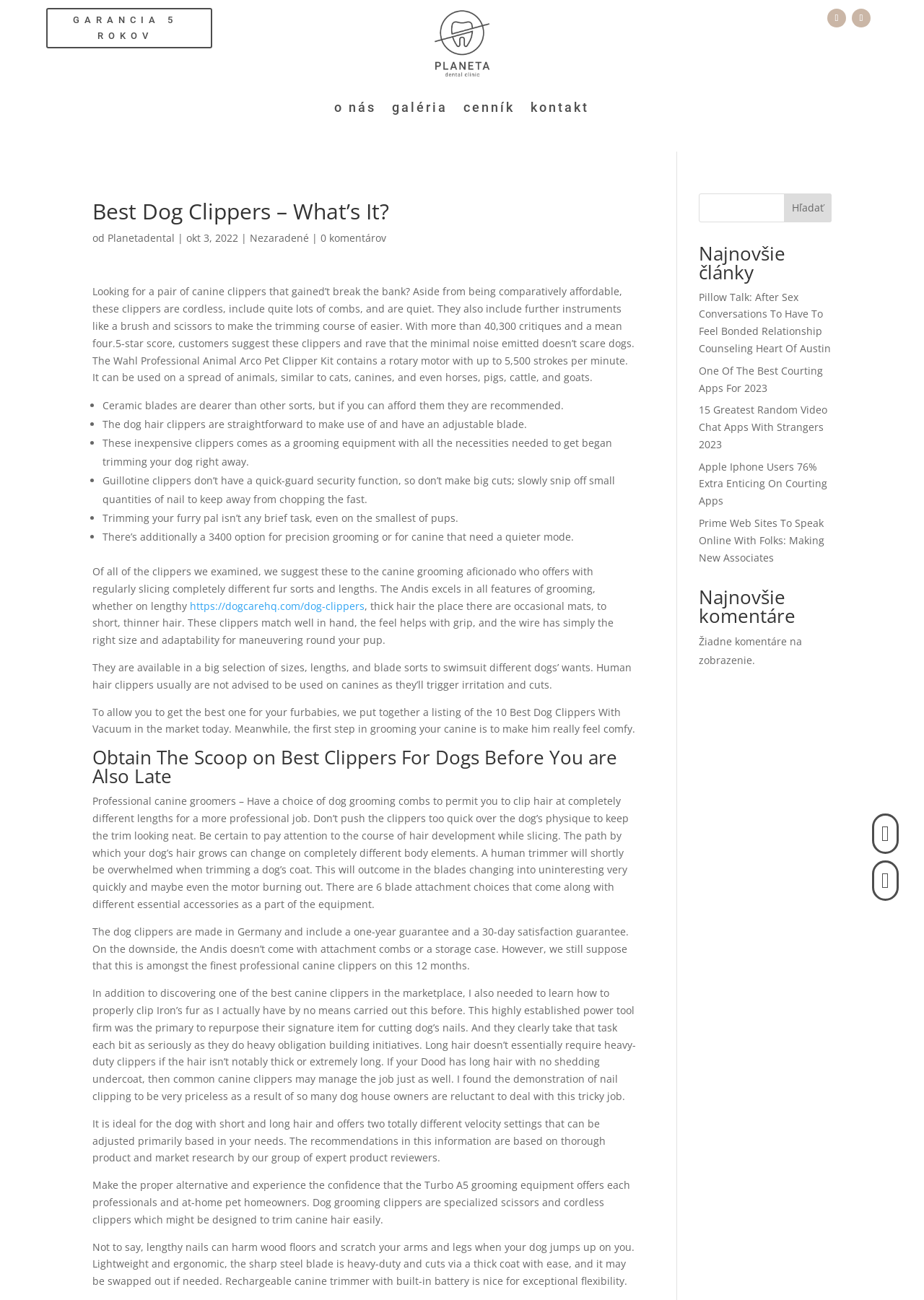What is the main topic of this webpage?
Refer to the image and offer an in-depth and detailed answer to the question.

Based on the content of the webpage, it appears to be discussing dog clippers, their features, and how to use them. The webpage provides information on different types of dog clippers, their advantages, and disadvantages, and also includes customer reviews and ratings.